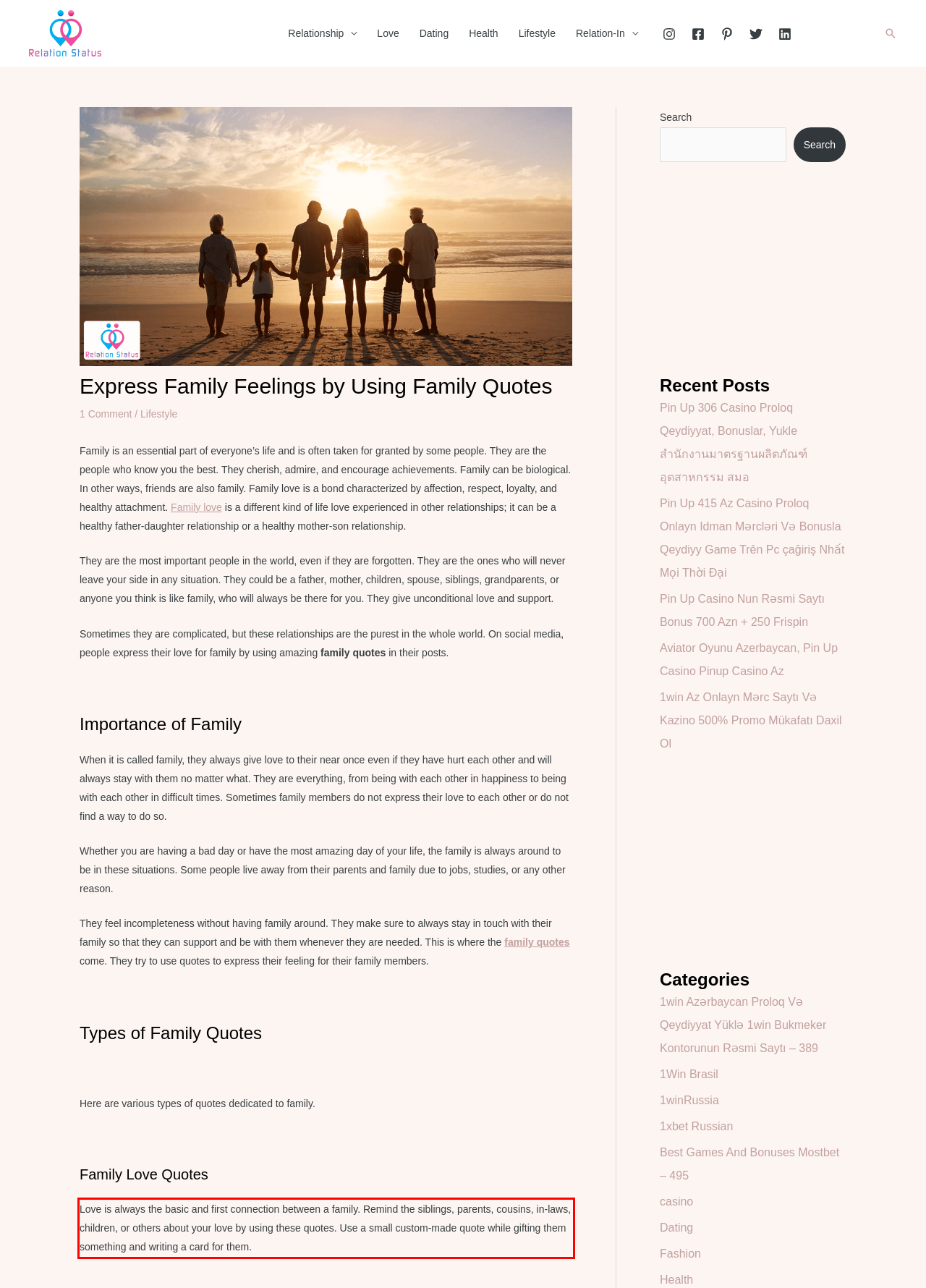Analyze the screenshot of a webpage where a red rectangle is bounding a UI element. Extract and generate the text content within this red bounding box.

Love is always the basic and first connection between a family. Remind the siblings, parents, cousins, in-laws, children, or others about your love by using these quotes. Use a small custom-made quote while gifting them something and writing a card for them.